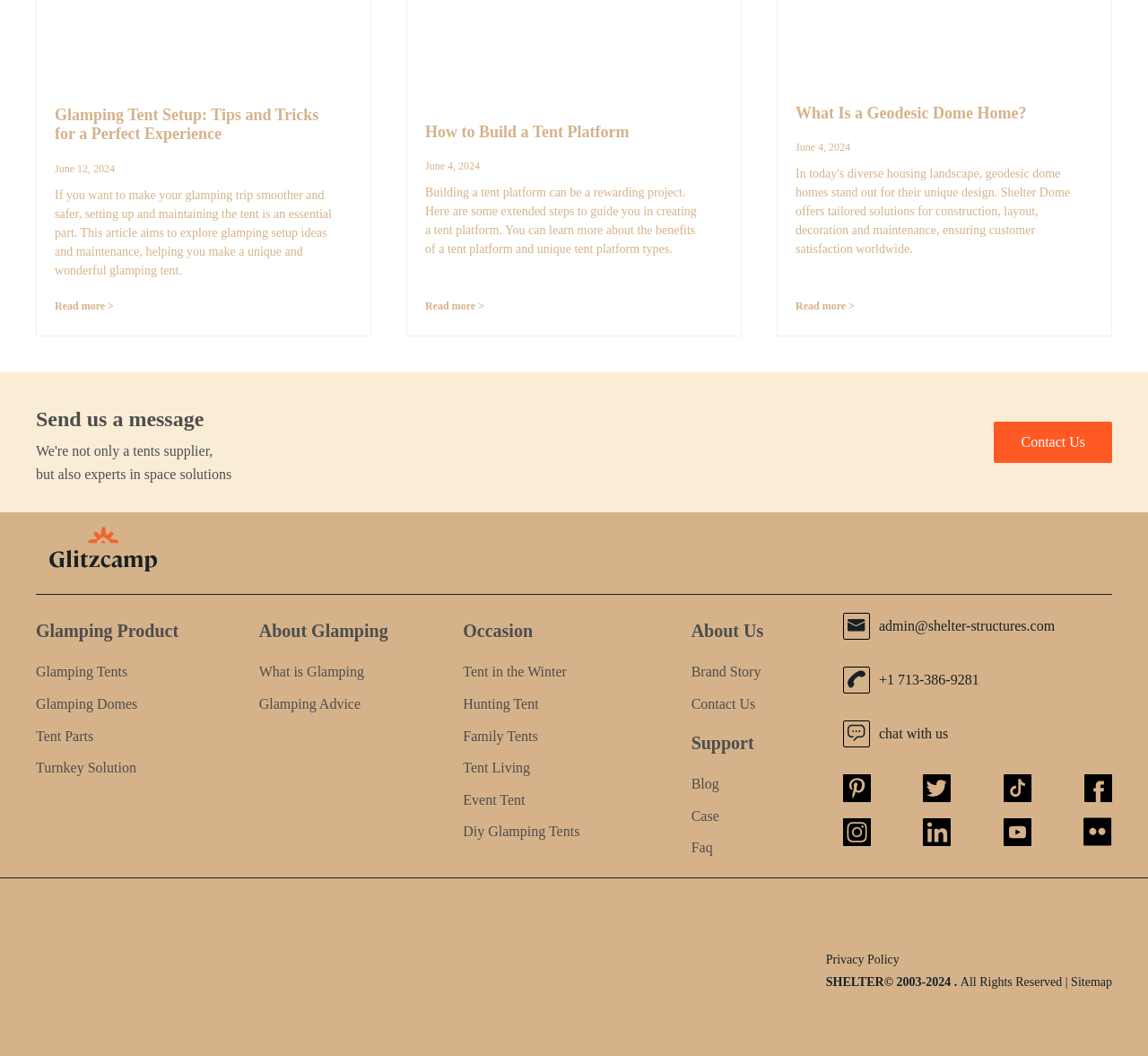Specify the bounding box coordinates of the area to click in order to execute this command: 'Contact Us'. The coordinates should consist of four float numbers ranging from 0 to 1, and should be formatted as [left, top, right, bottom].

[0.866, 0.4, 0.969, 0.439]